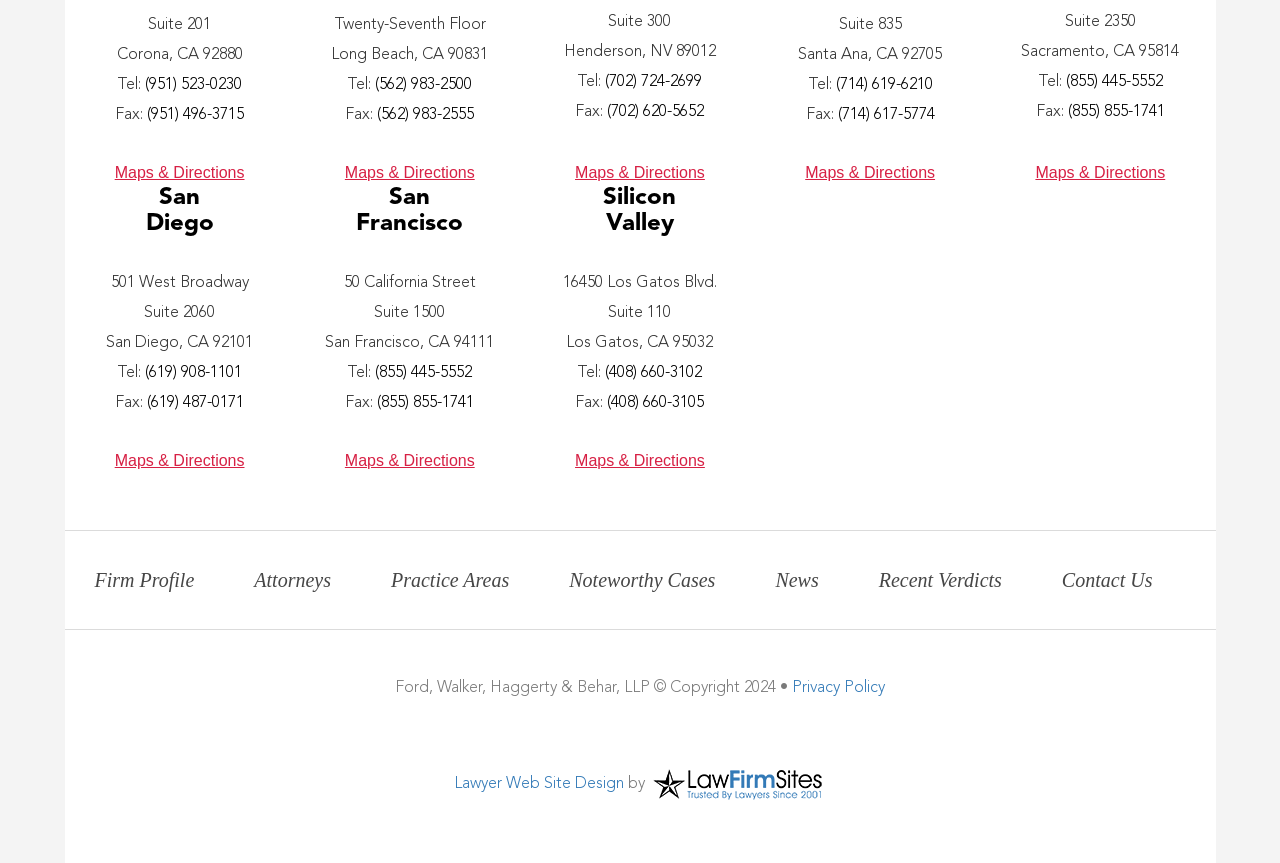Please predict the bounding box coordinates of the element's region where a click is necessary to complete the following instruction: "Contact the San Francisco office". The coordinates should be represented by four float numbers between 0 and 1, i.e., [left, top, right, bottom].

[0.293, 0.423, 0.369, 0.441]